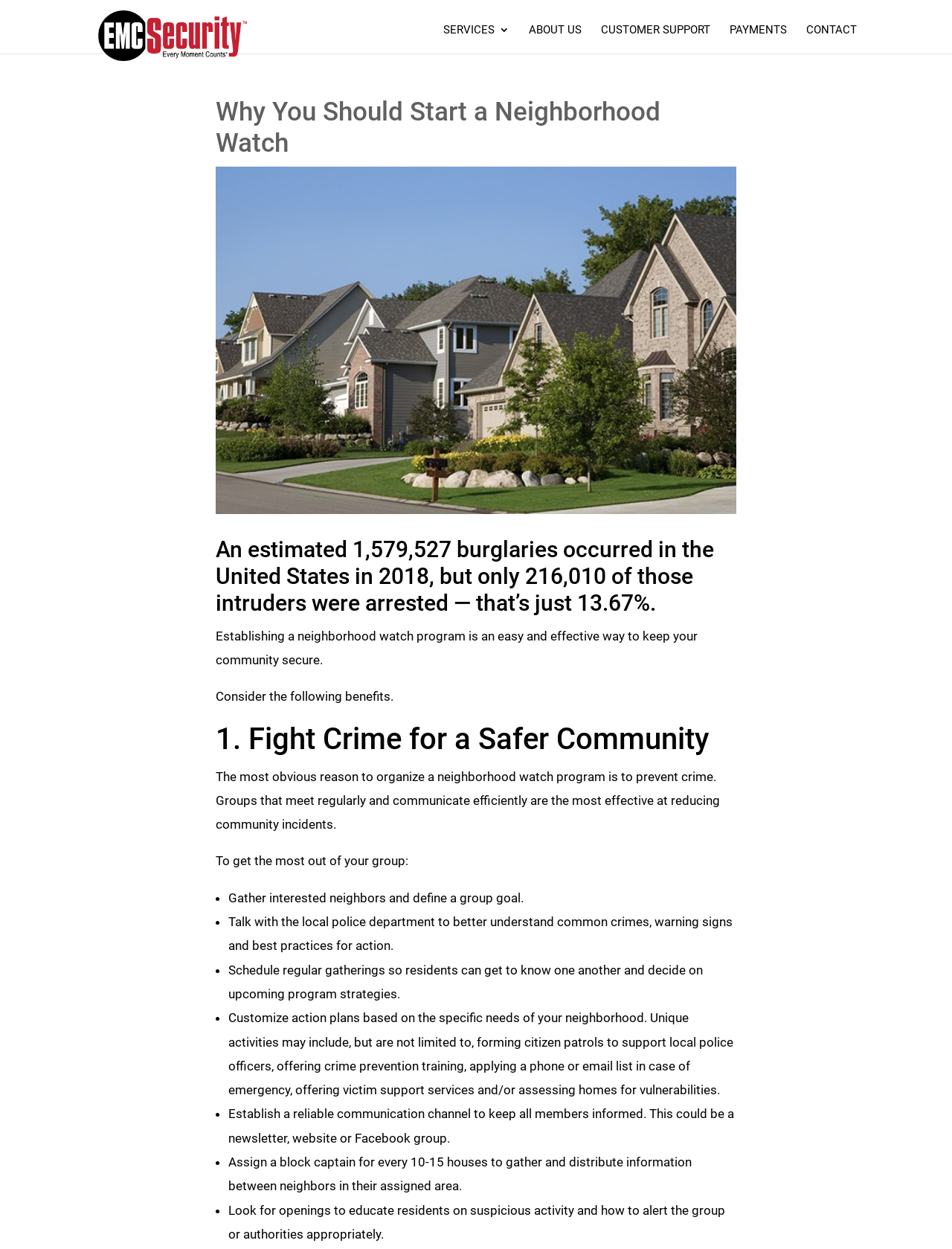Using the element description: "Payments", determine the bounding box coordinates. The coordinates should be in the format [left, top, right, bottom], with values between 0 and 1.

[0.766, 0.02, 0.827, 0.043]